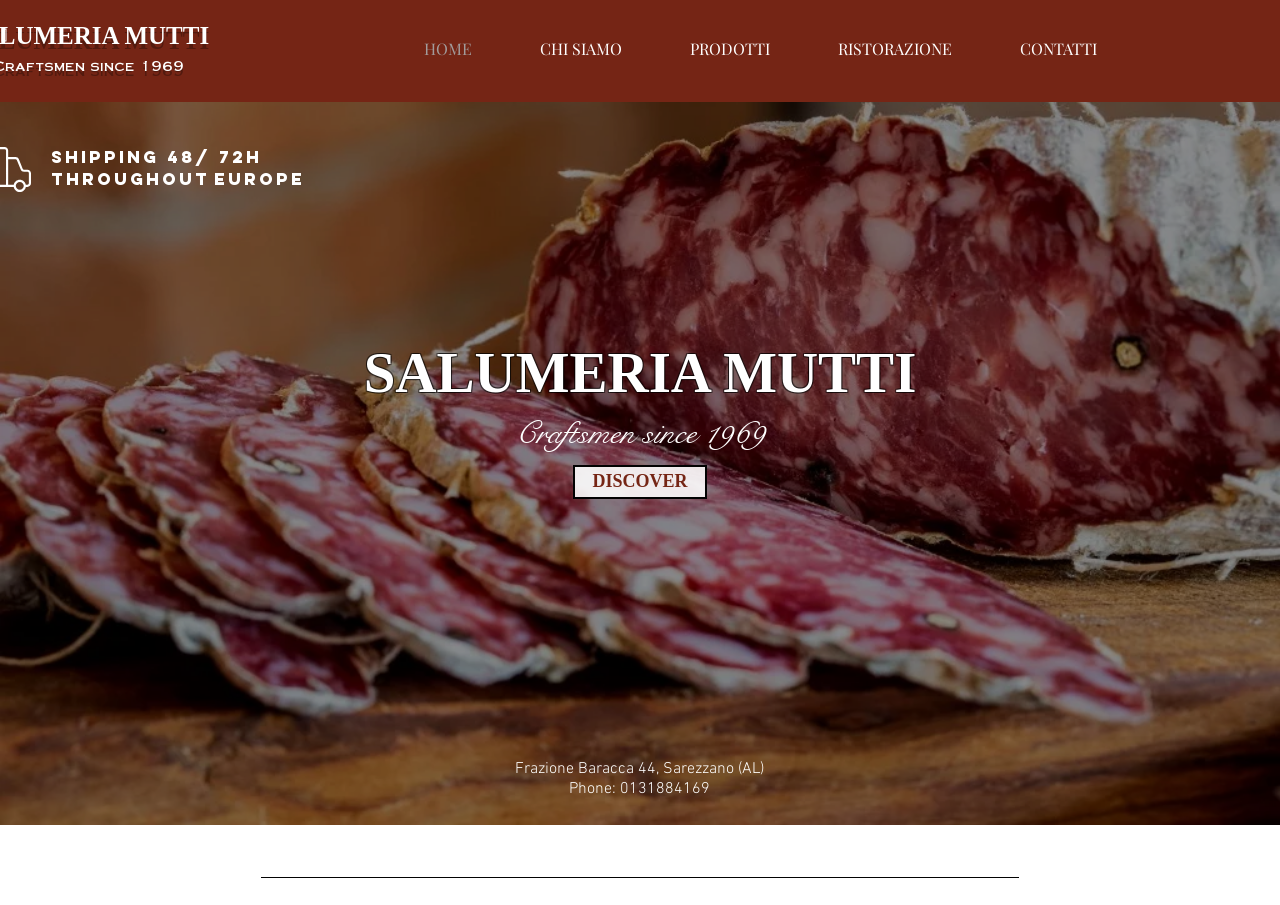Please specify the bounding box coordinates of the element that should be clicked to execute the given instruction: 'contact us'. Ensure the coordinates are four float numbers between 0 and 1, expressed as [left, top, right, bottom].

[0.77, 0.022, 0.883, 0.066]